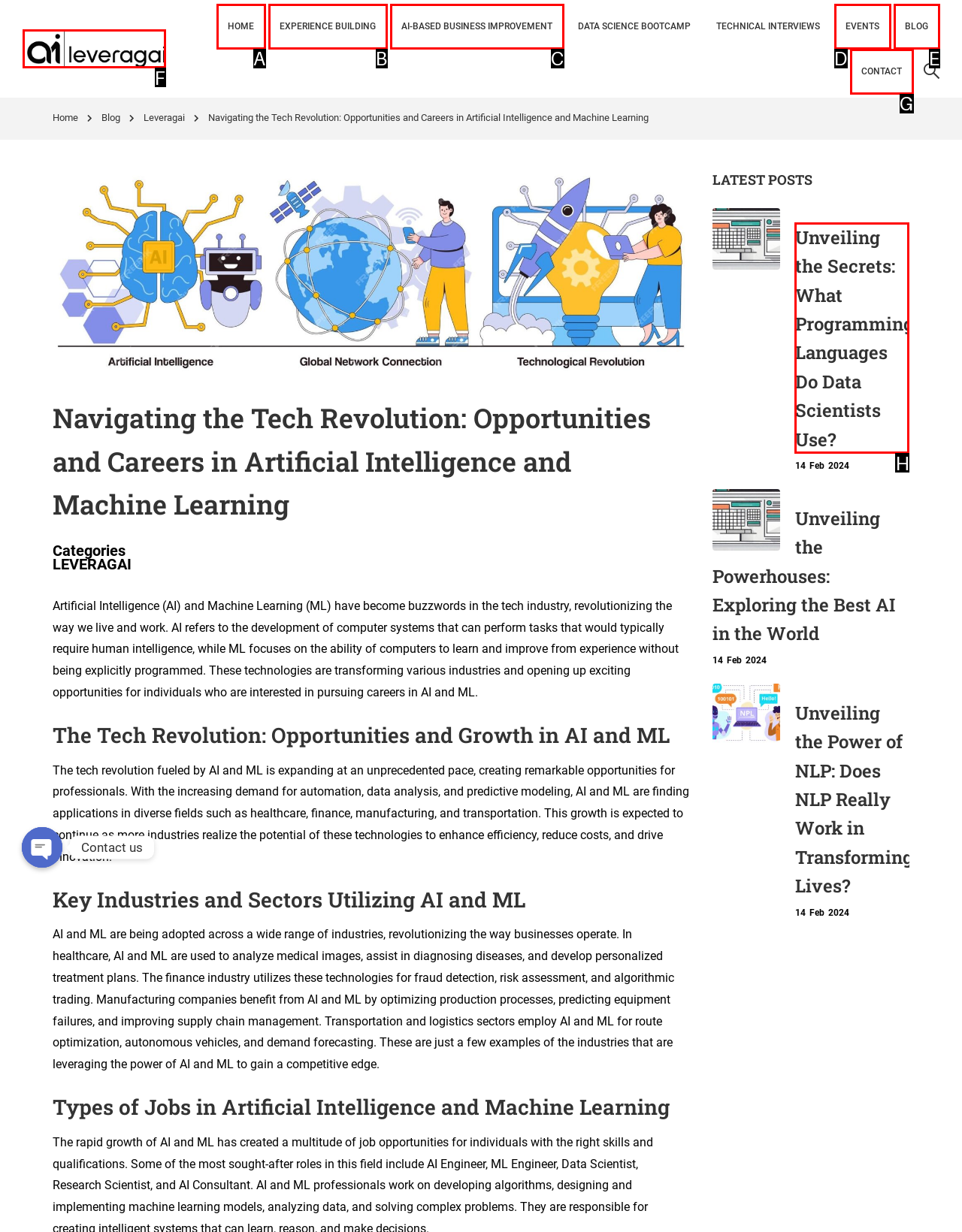Tell me which one HTML element I should click to complete the following task: Read the latest post 'Unveiling the Secrets: What Programming Languages Do Data Scientists Use?' Answer with the option's letter from the given choices directly.

H